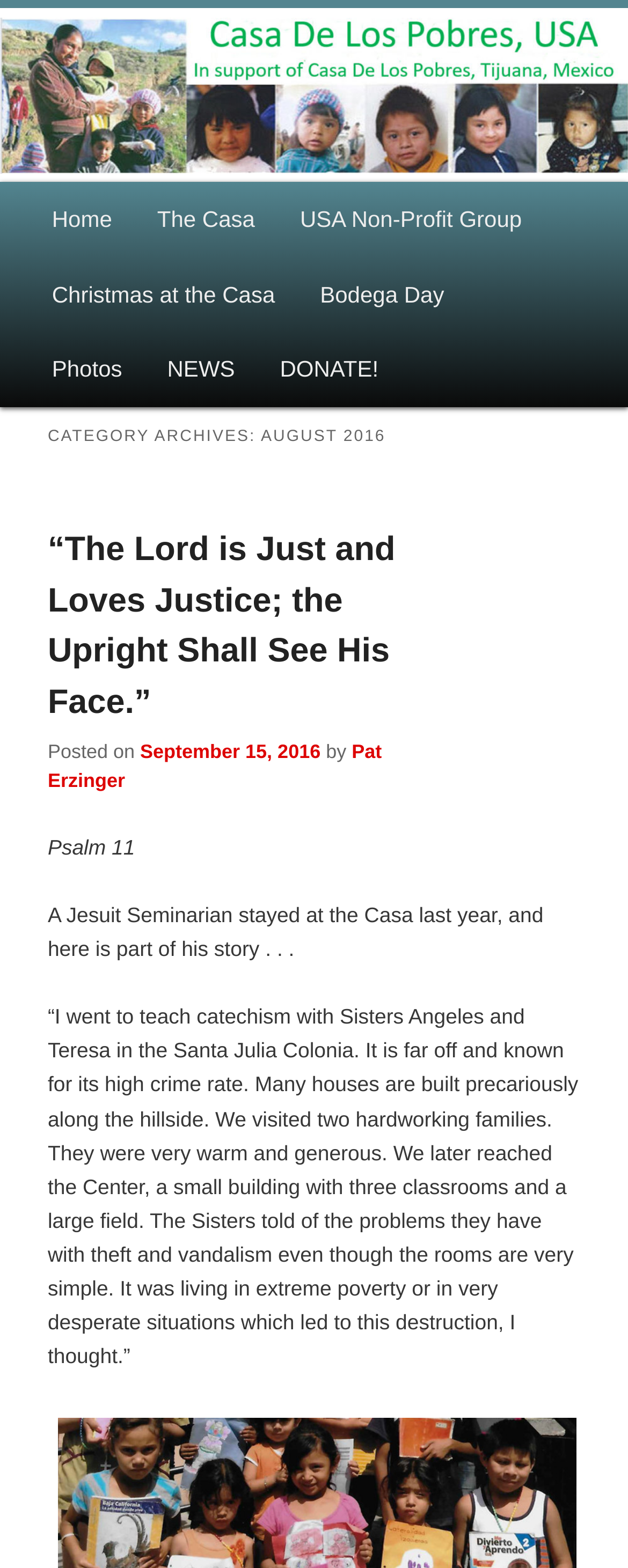Find the bounding box coordinates for the UI element whose description is: "Casa de Los Pobres USA". The coordinates should be four float numbers between 0 and 1, in the format [left, top, right, bottom].

[0.076, 0.086, 0.811, 0.114]